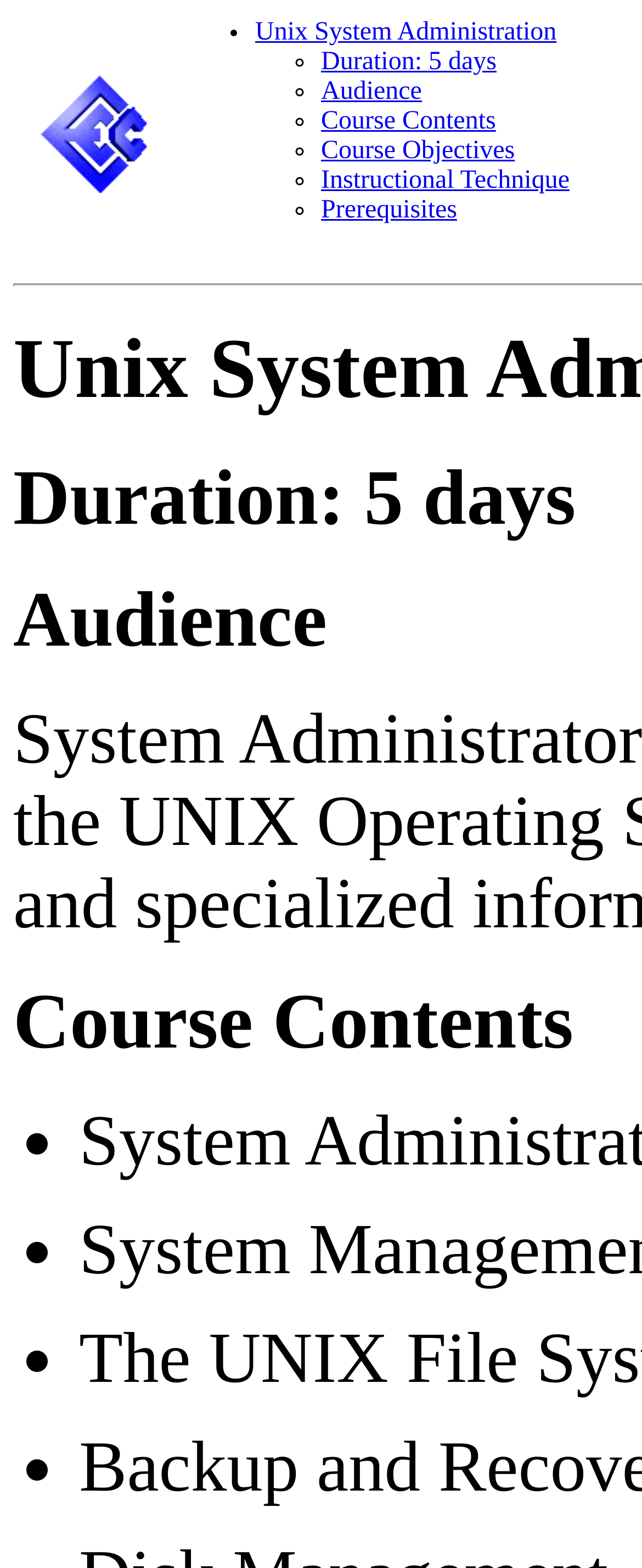Give the bounding box coordinates for this UI element: "Audience". The coordinates should be four float numbers between 0 and 1, arranged as [left, top, right, bottom].

[0.5, 0.049, 0.657, 0.067]